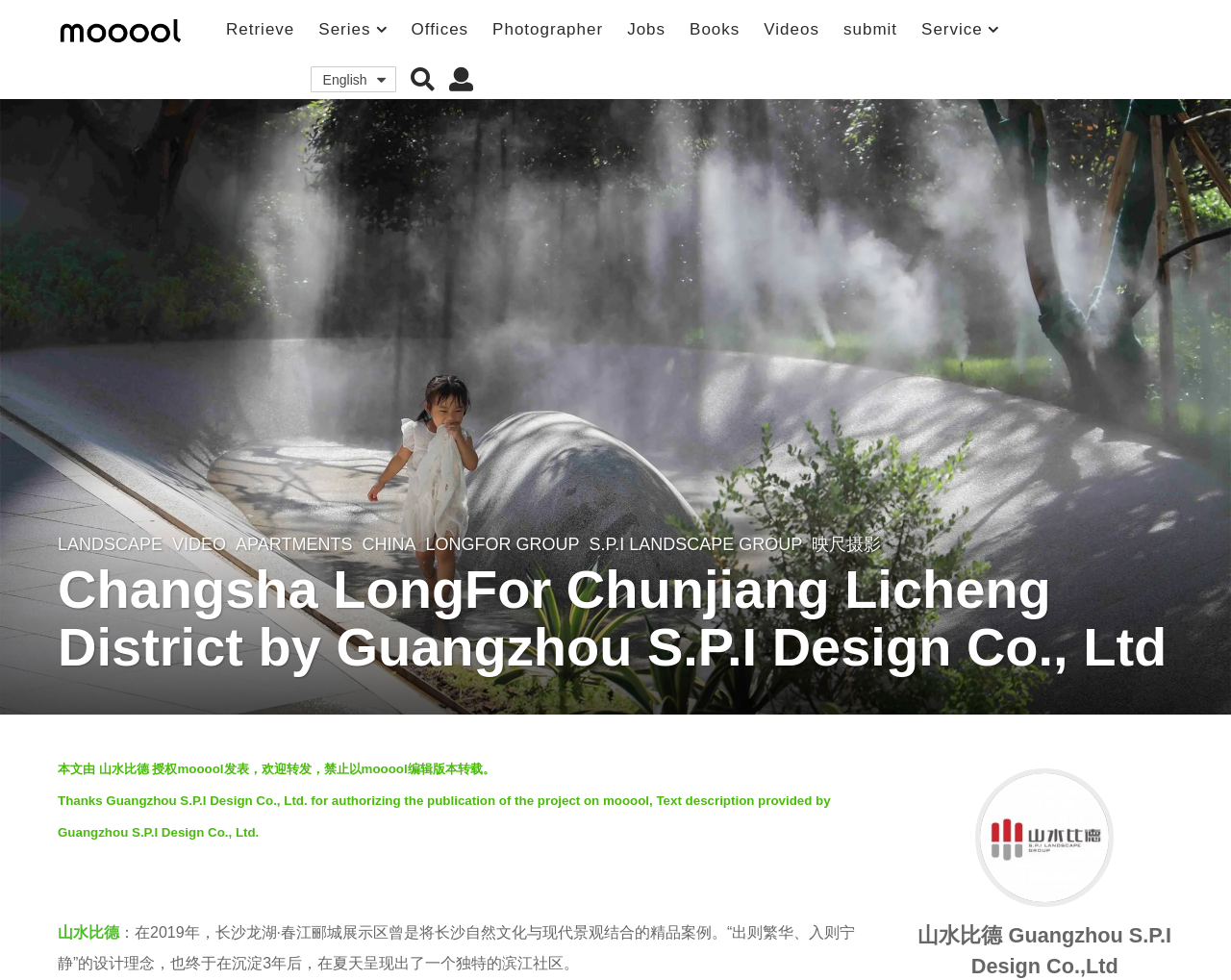Using the information shown in the image, answer the question with as much detail as possible: Who is the photographer of the project?

I looked for any information related to the photographer of the project, but couldn't find any specific name or link that mentions the photographer.